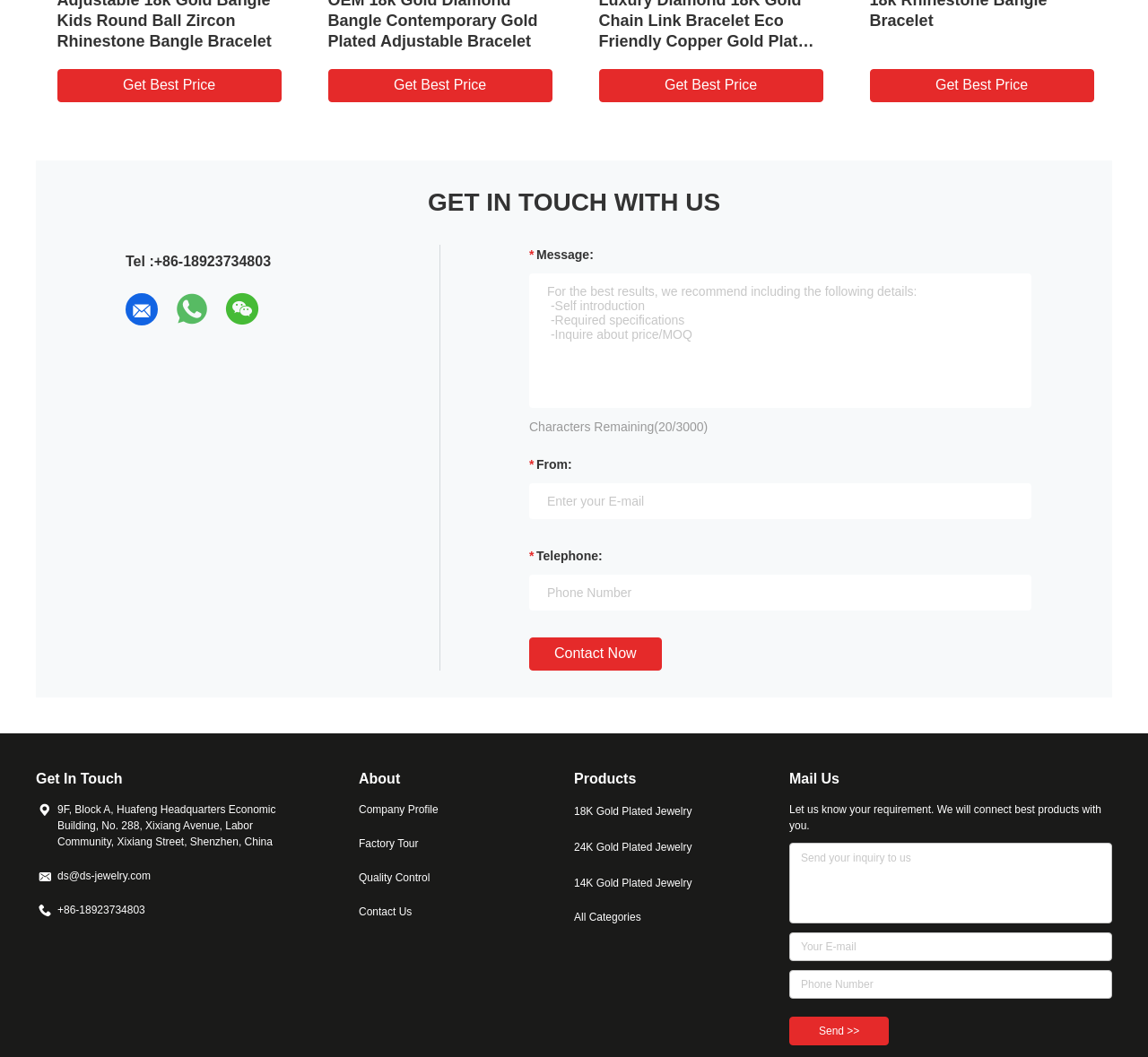What is the phone number listed on the webpage?
Refer to the image and provide a one-word or short phrase answer.

+86-18923734803